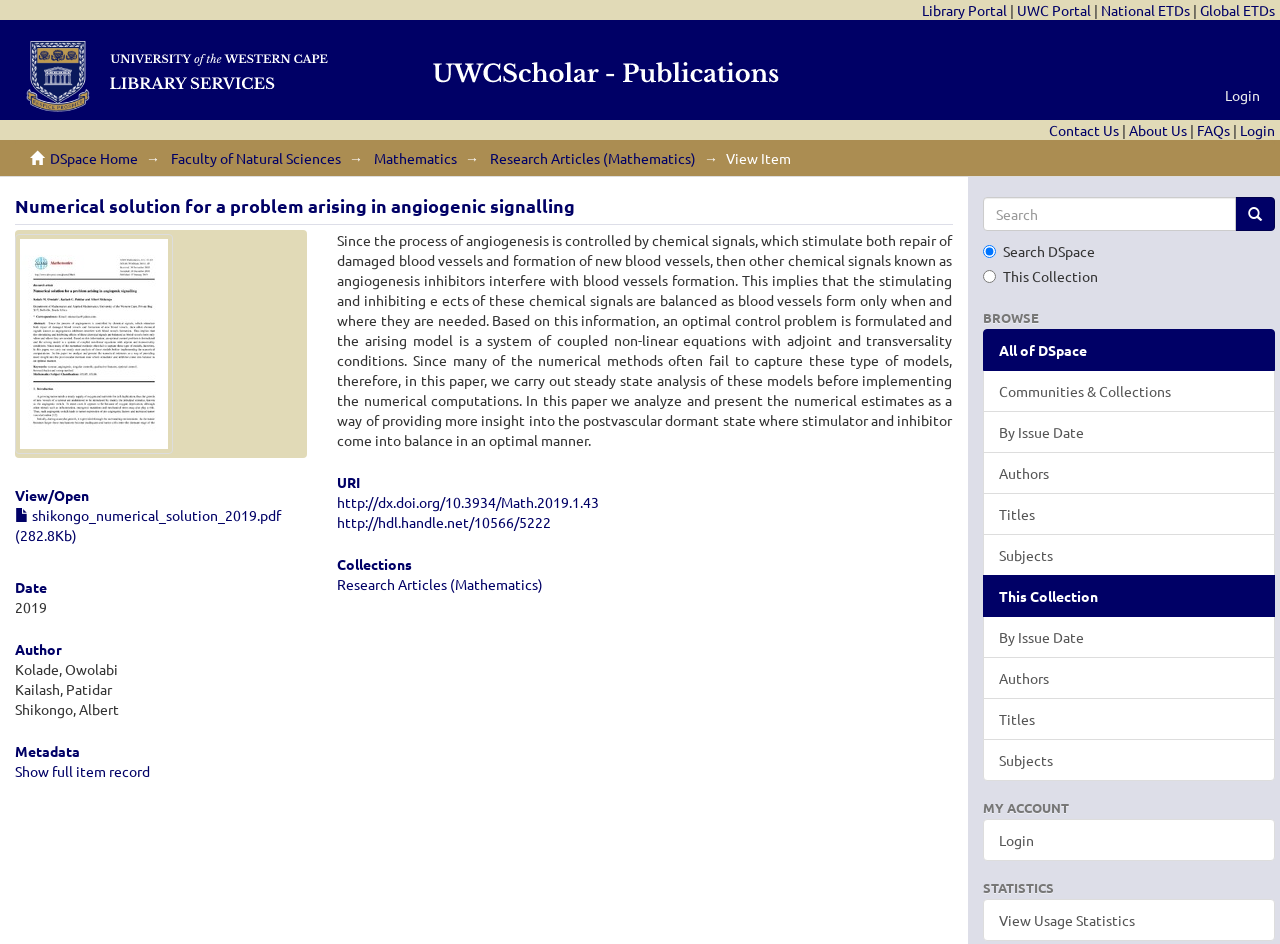Show me the bounding box coordinates of the clickable region to achieve the task as per the instruction: "Search for a keyword".

[0.768, 0.209, 0.966, 0.245]